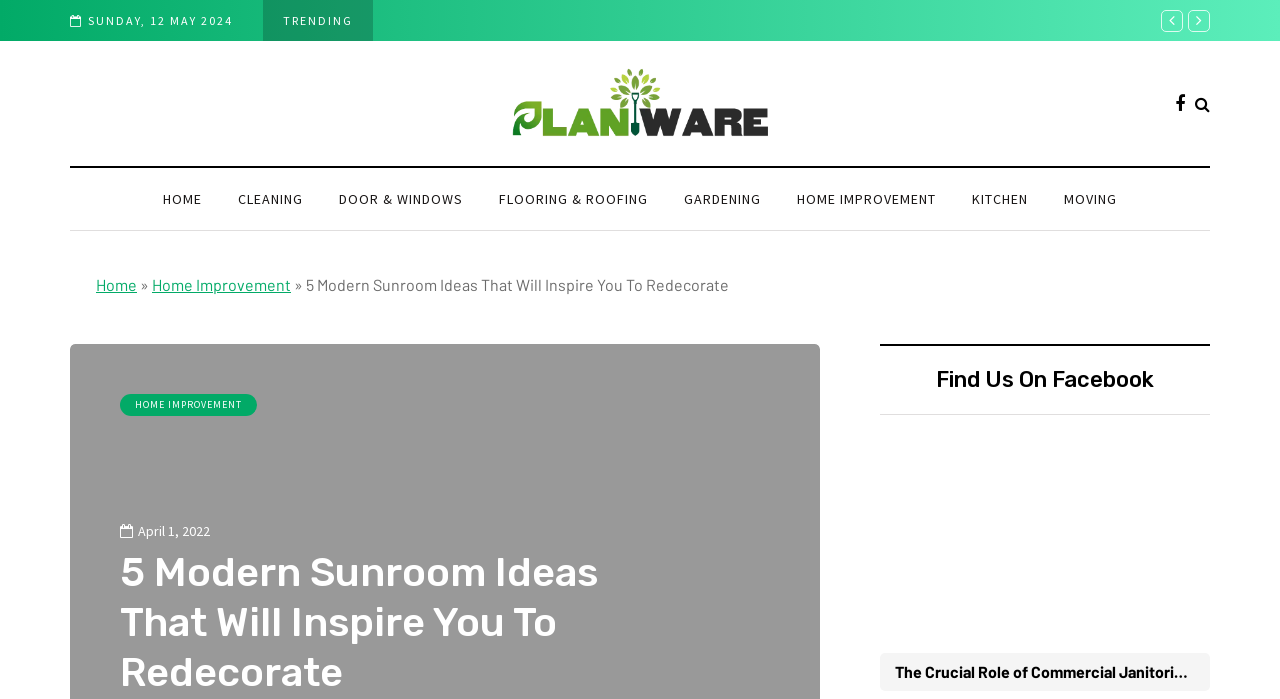Answer the question with a single word or phrase: 
What is the name of the website?

PlantWare